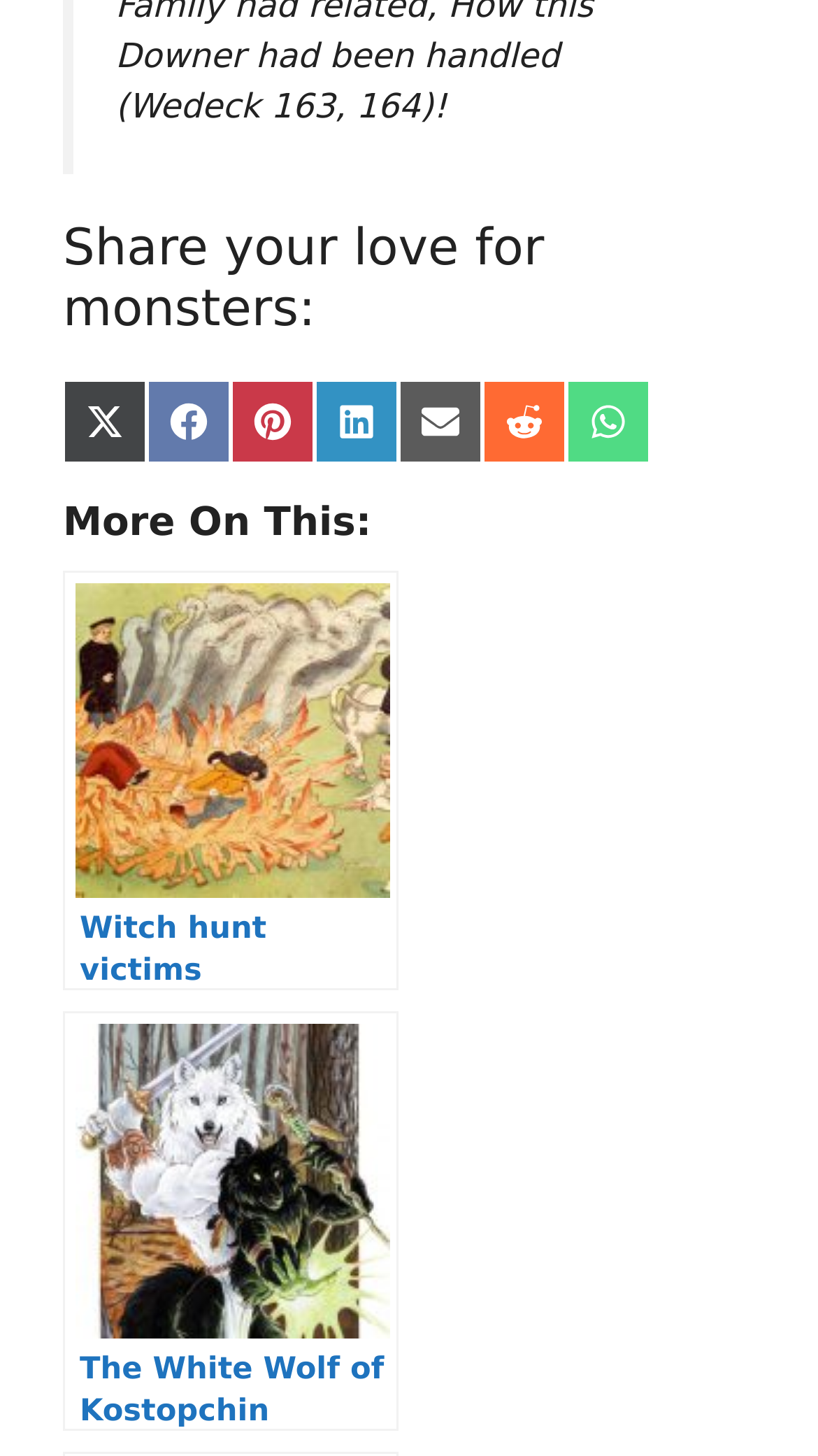Identify the bounding box coordinates of the region that should be clicked to execute the following instruction: "Share on Twitter".

[0.077, 0.261, 0.179, 0.319]